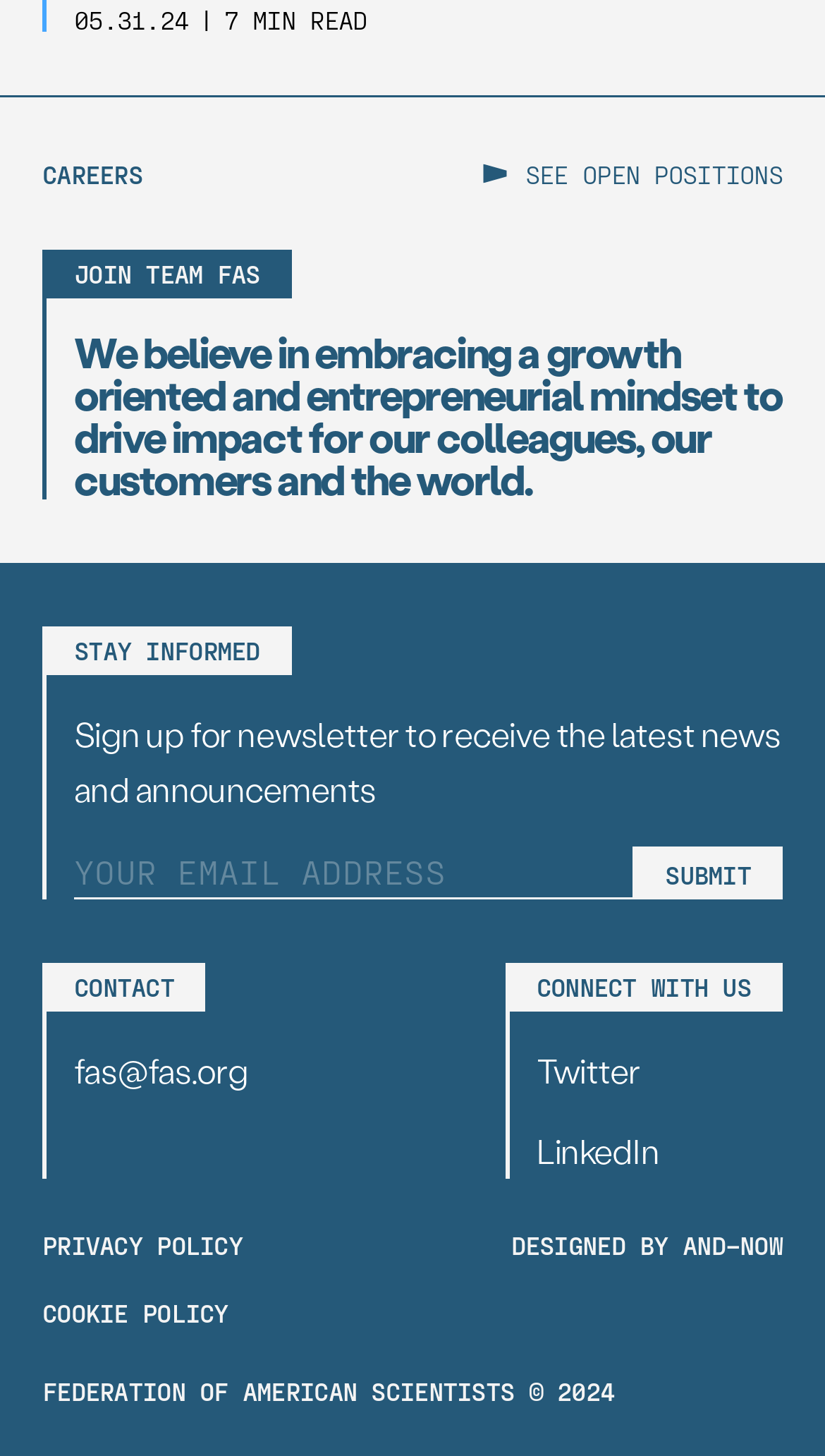Please respond to the question with a concise word or phrase:
What is the mindset of the organization?

Growth oriented and entrepreneurial